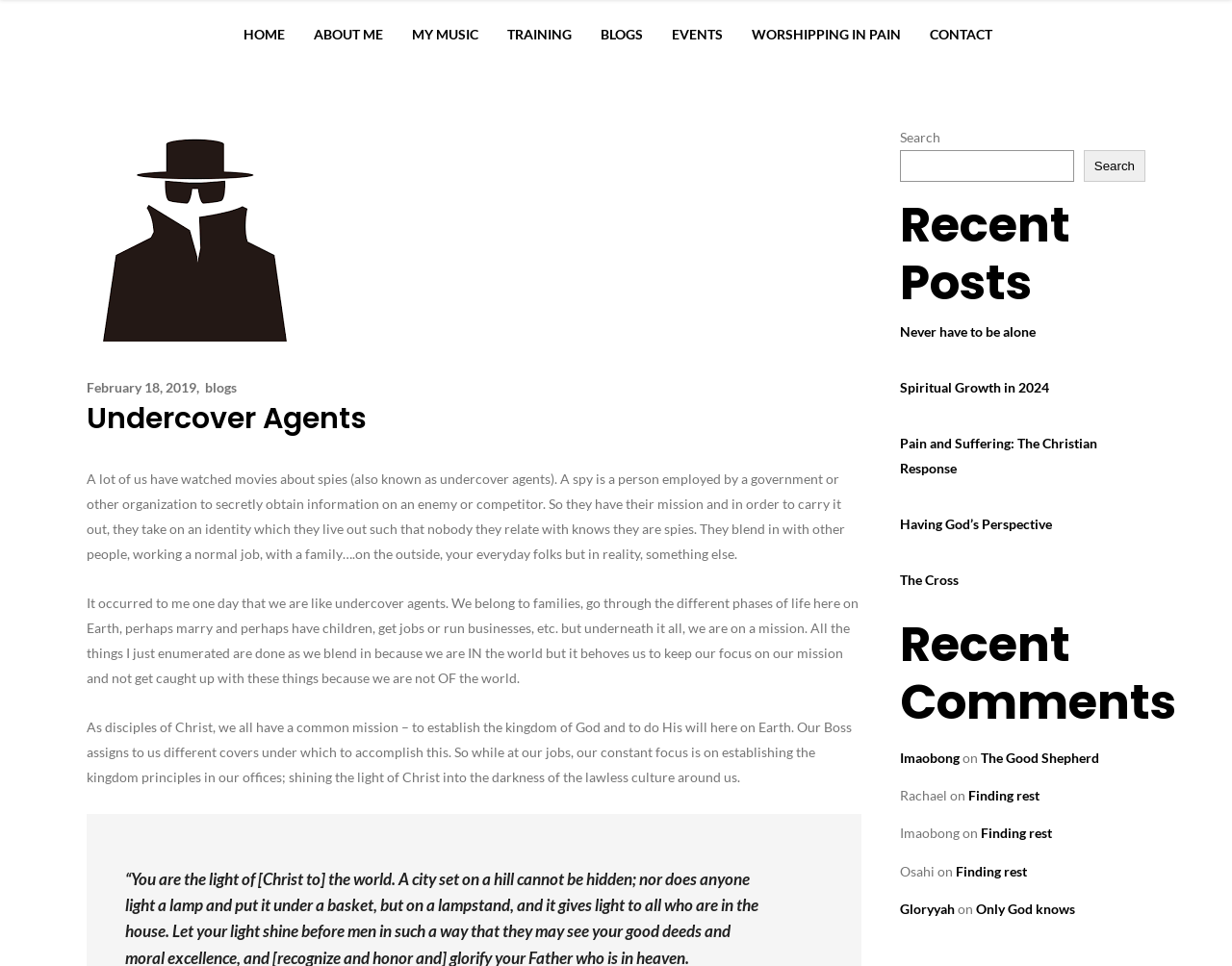How many comments are listed?
Please provide a single word or phrase answer based on the image.

4